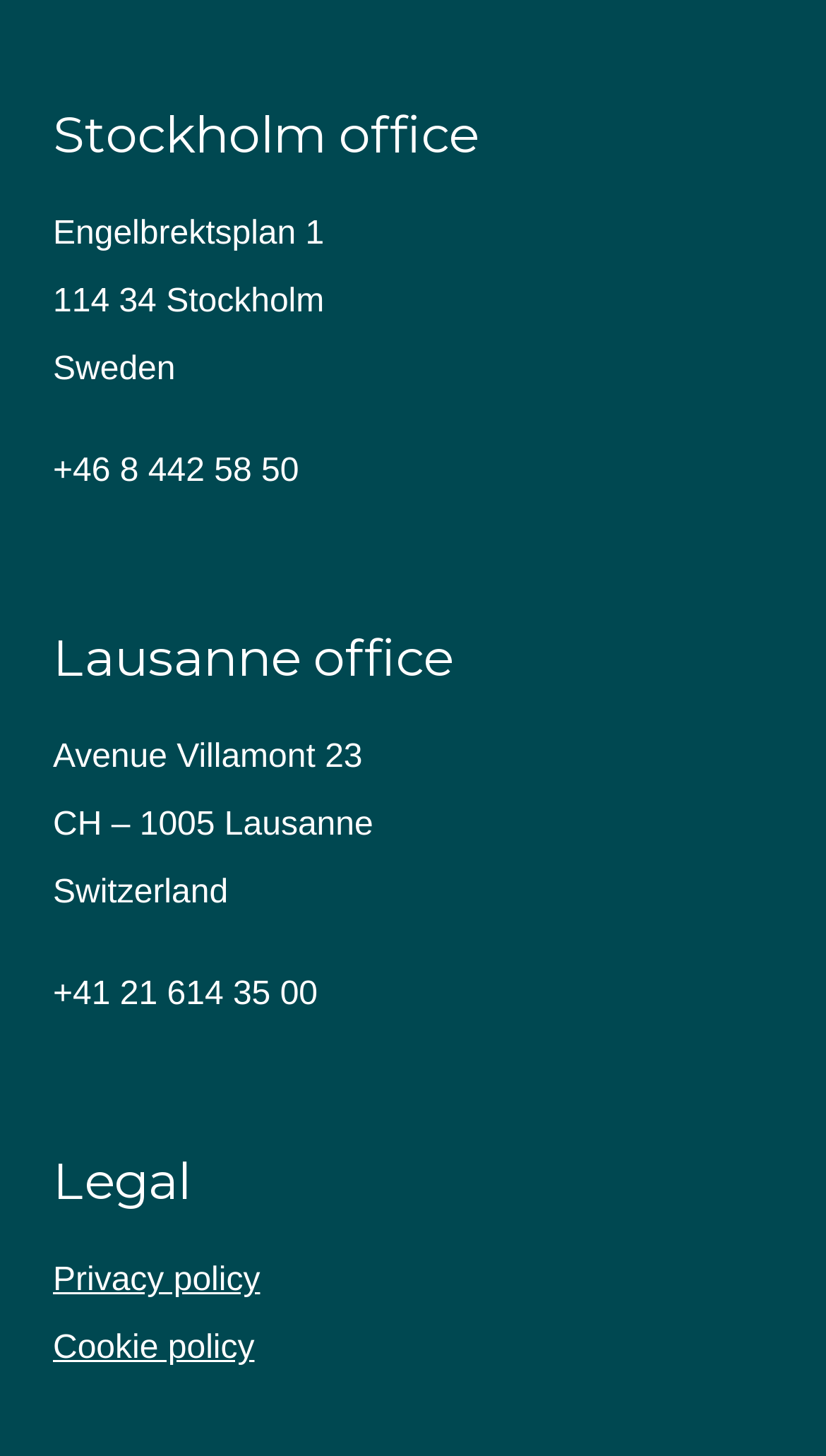Locate the UI element described by alt="Alex Headland Community Association" in the provided webpage screenshot. Return the bounding box coordinates in the format (top-left x, top-left y, bottom-right x, bottom-right y), ensuring all values are between 0 and 1.

None